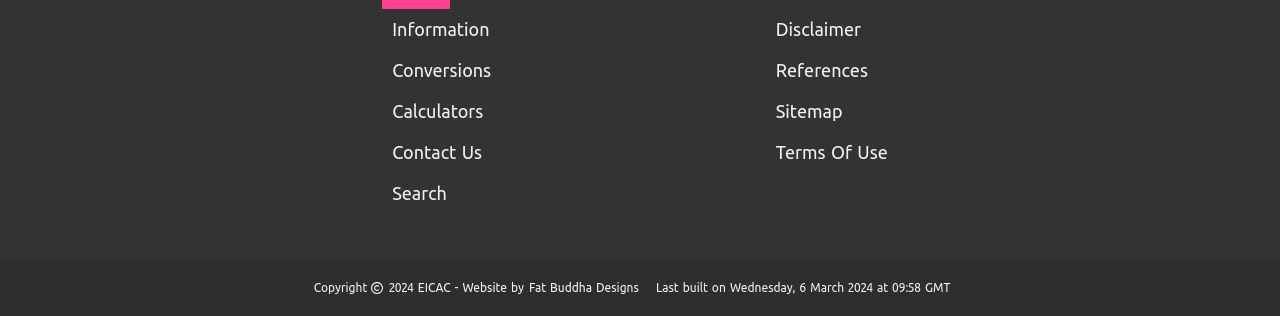Indicate the bounding box coordinates of the element that must be clicked to execute the instruction: "head to our Disclaimer page". The coordinates should be given as four float numbers between 0 and 1, i.e., [left, top, right, bottom].

[0.598, 0.03, 0.681, 0.157]